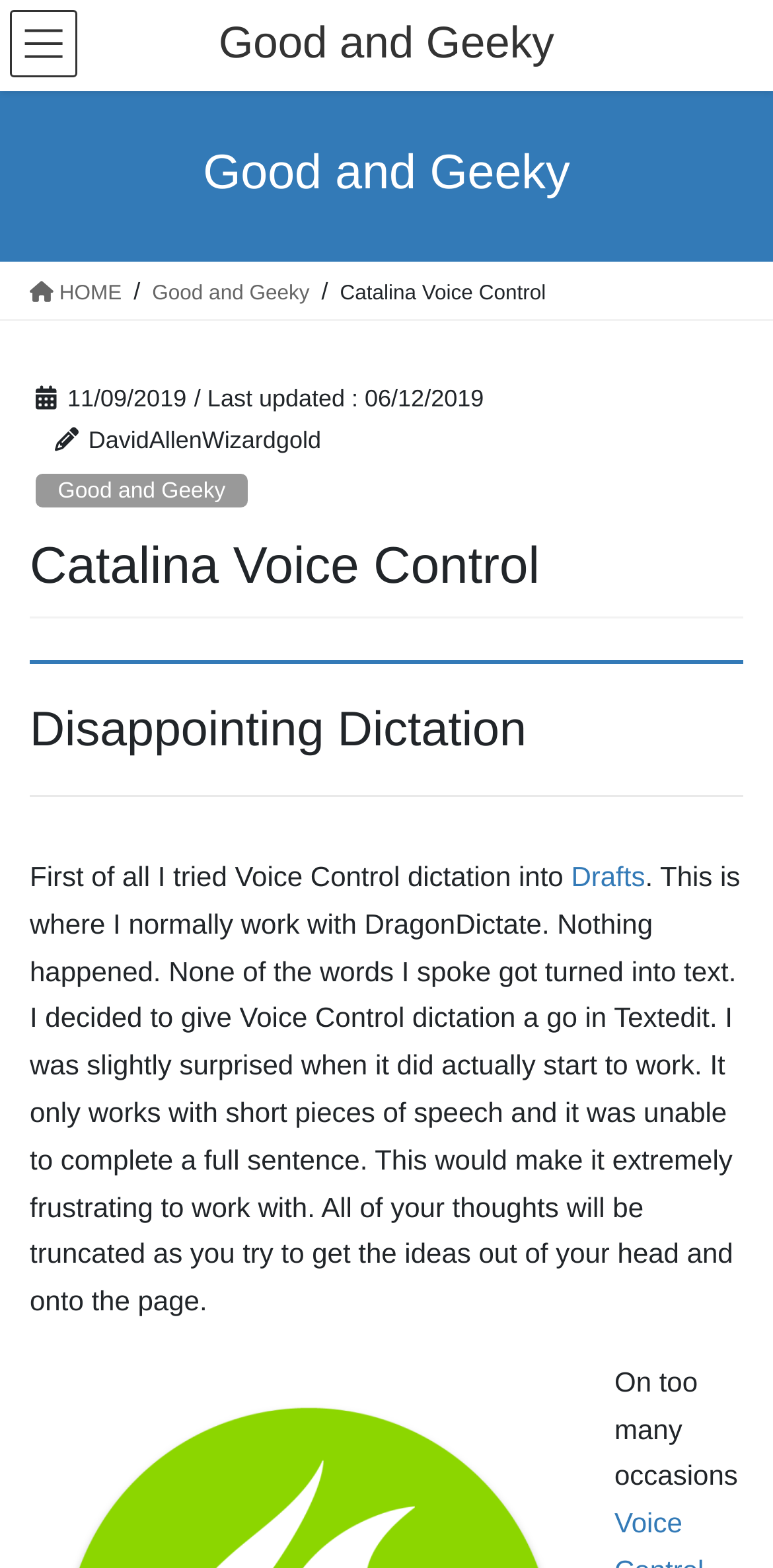Based on the visual content of the image, answer the question thoroughly: How long does Voice Control dictation work for?

I found out how long Voice Control dictation works for by reading the text in the main content section of the webpage, which says 'It only works with short pieces of speech'.